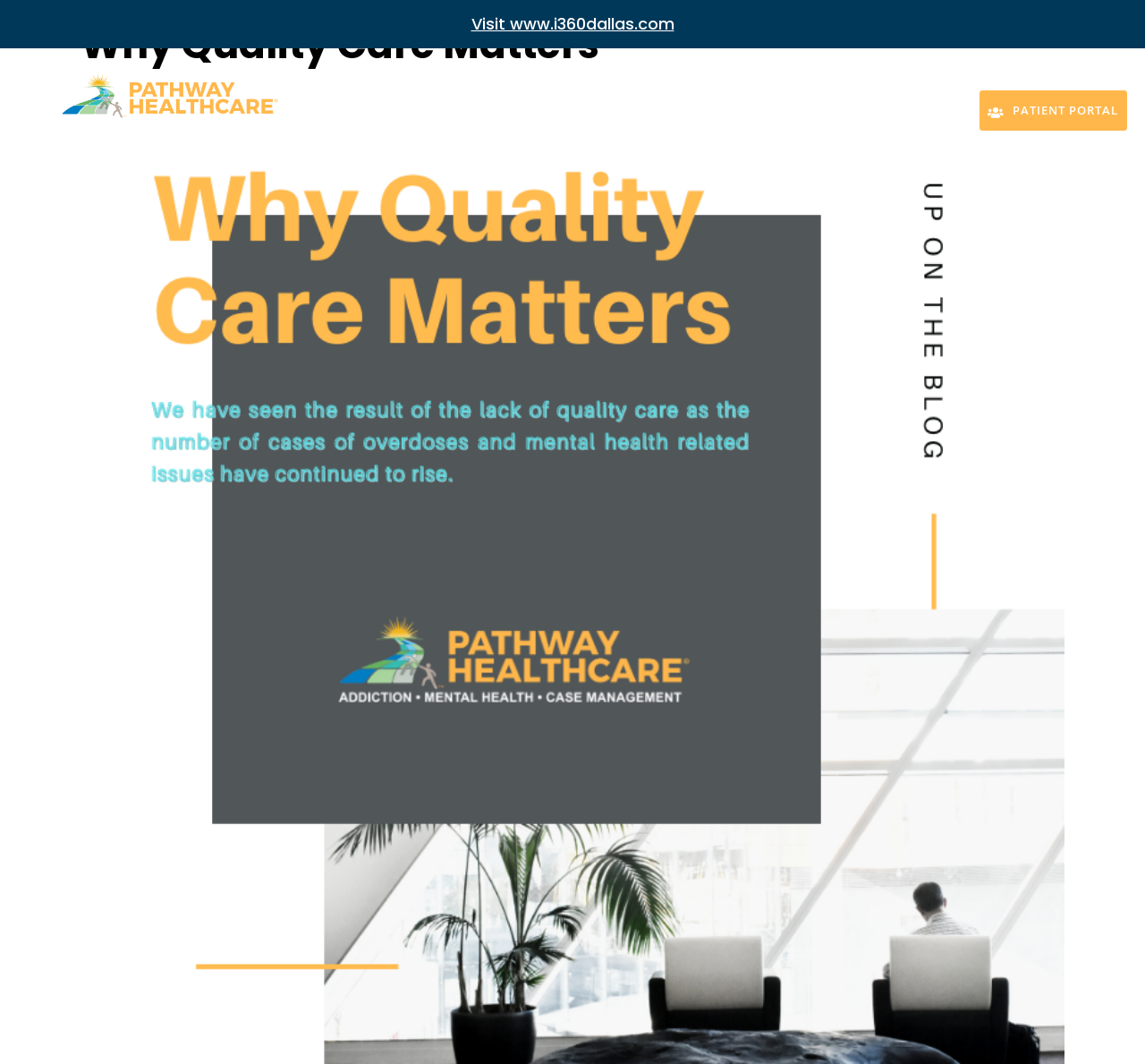Pinpoint the bounding box coordinates of the element you need to click to execute the following instruction: "visit i360dallas website". The bounding box should be represented by four float numbers between 0 and 1, in the format [left, top, right, bottom].

[0.411, 0.012, 0.589, 0.033]